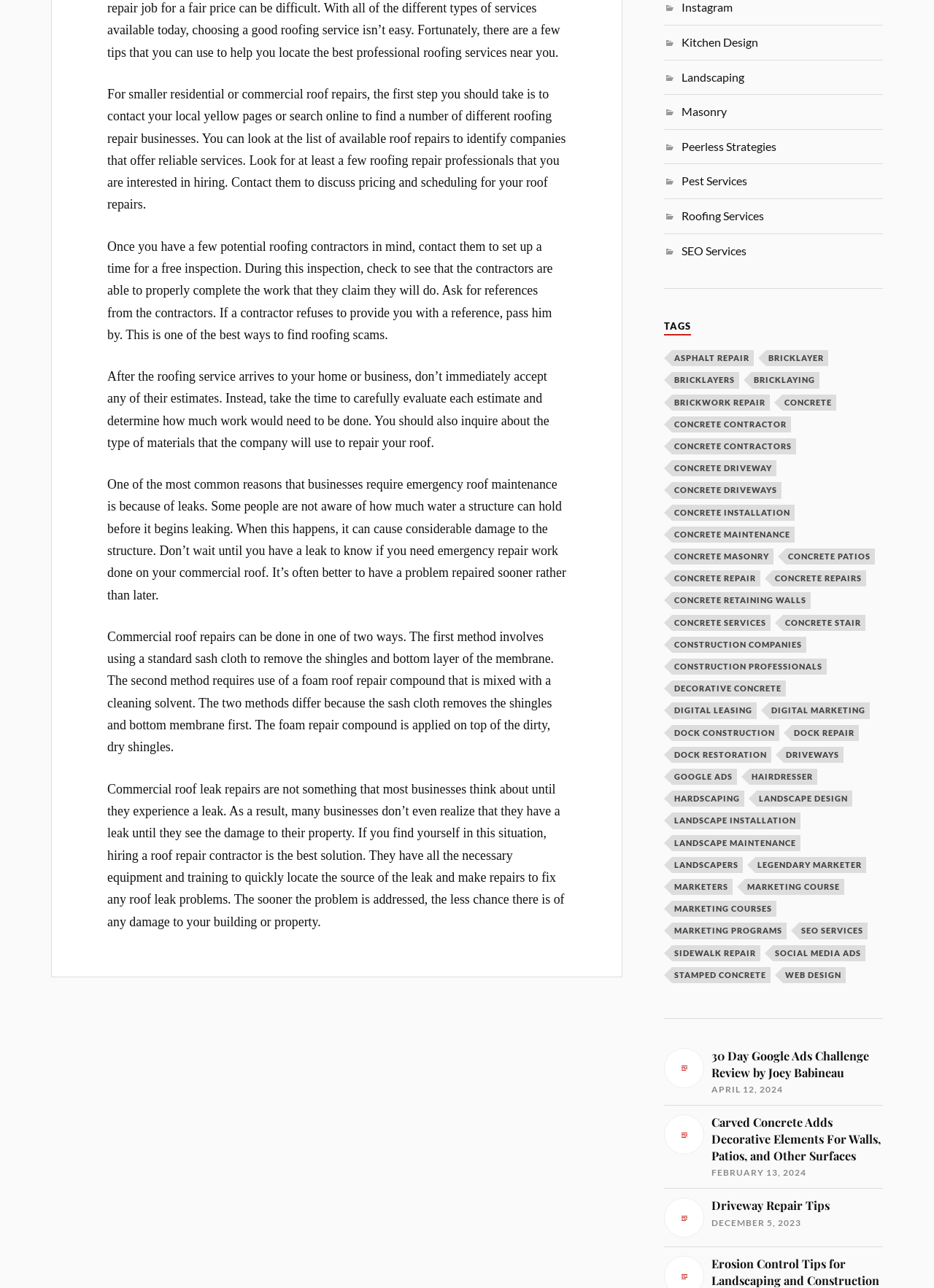Determine the bounding box coordinates for the UI element matching this description: "Instagram".

[0.73, 0.0, 0.785, 0.011]